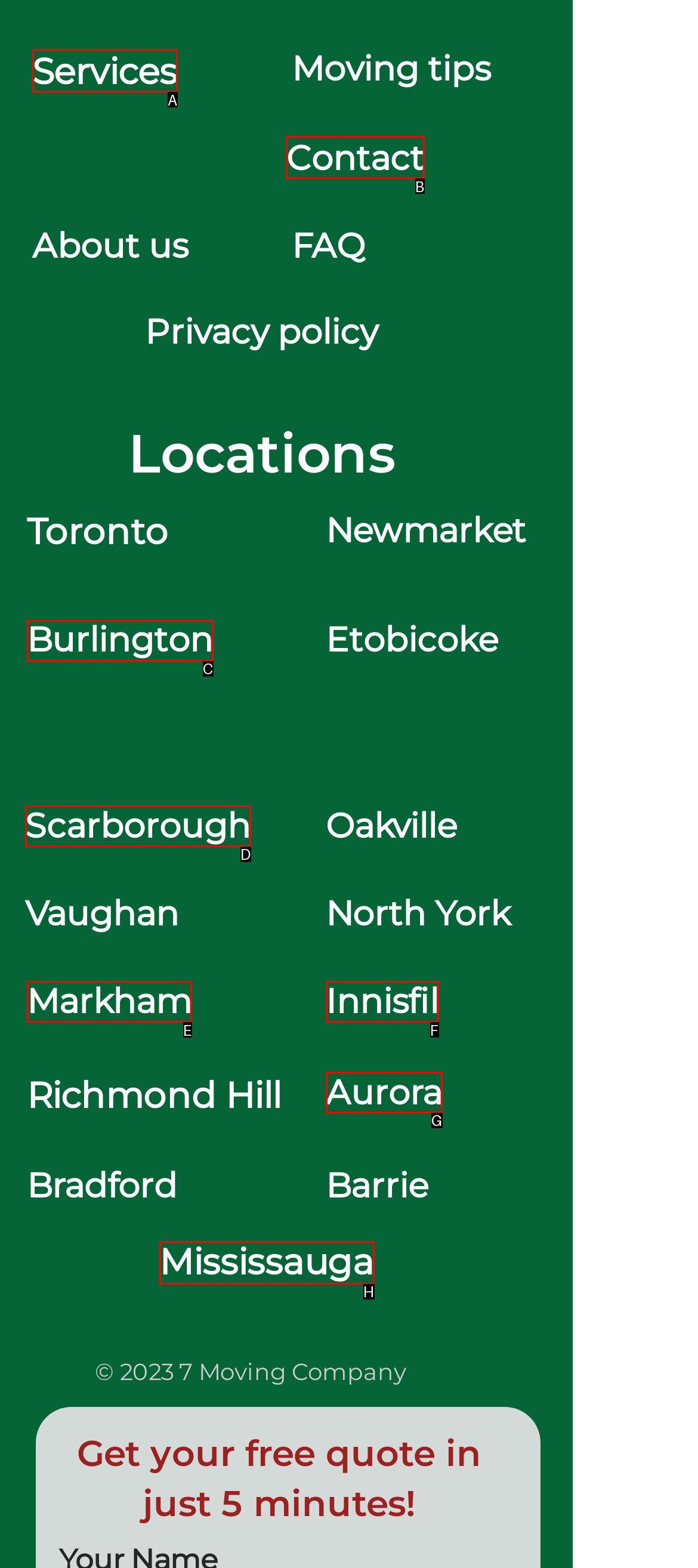Indicate which lettered UI element to click to fulfill the following task: Contact the company
Provide the letter of the correct option.

B